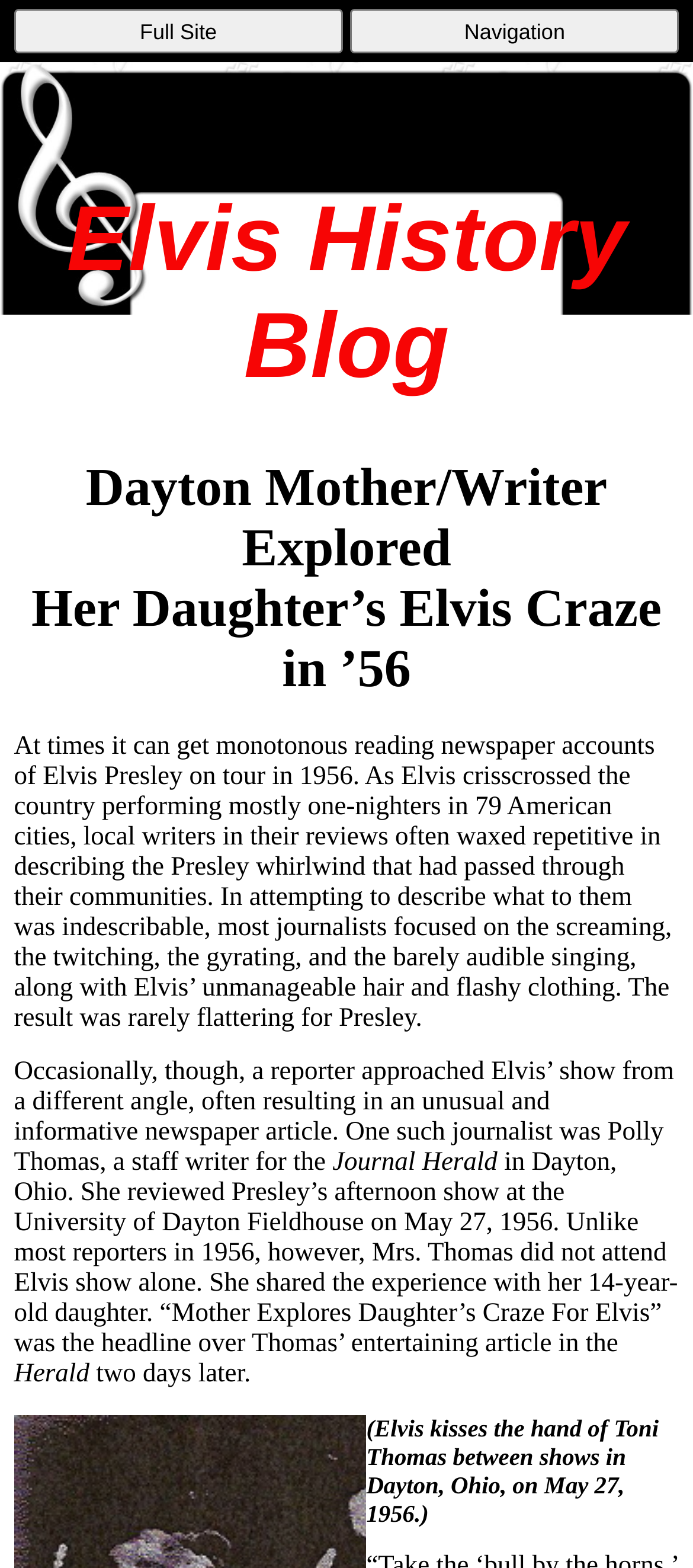Based on the element description, predict the bounding box coordinates (top-left x, top-left y, bottom-right x, bottom-right y) for the UI element in the screenshot: Navigation

[0.505, 0.006, 0.98, 0.034]